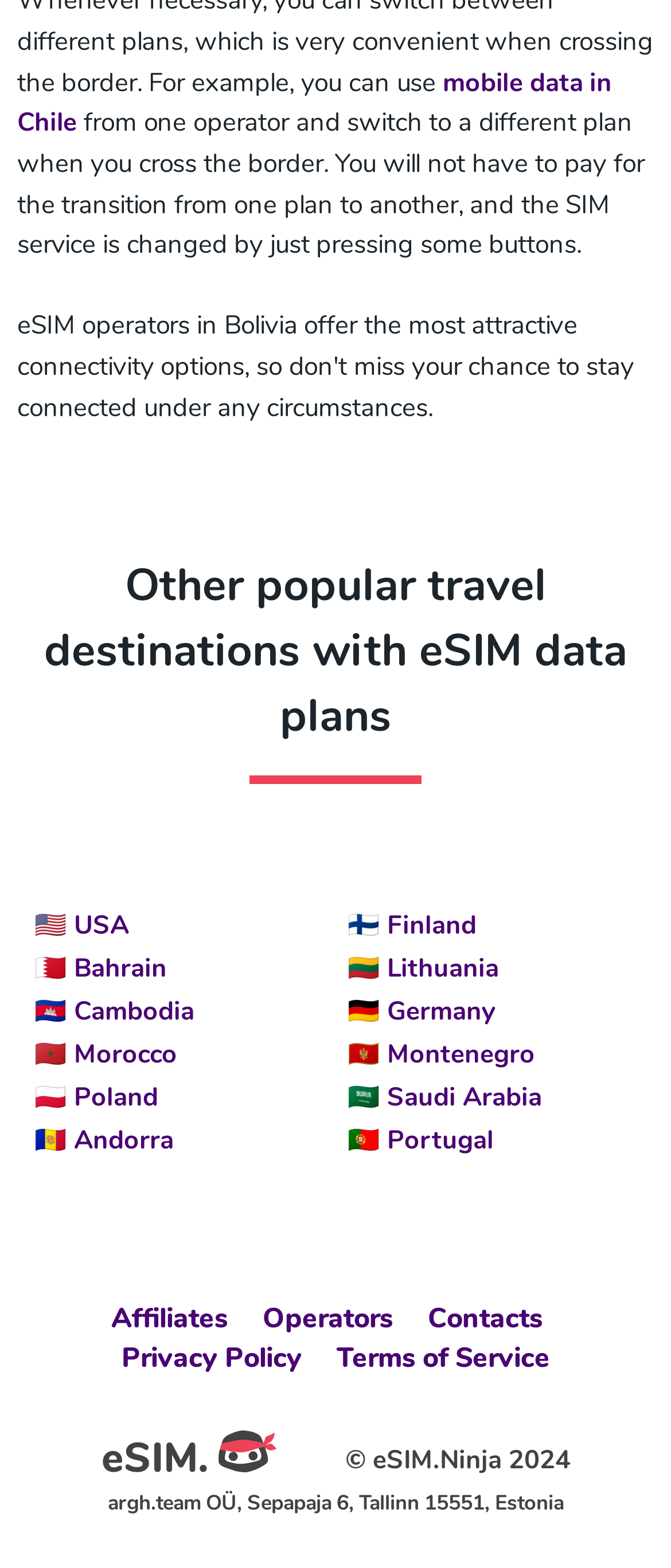Using the format (top-left x, top-left y, bottom-right x, bottom-right y), and given the element description, identify the bounding box coordinates within the screenshot: Terms of Service

[0.476, 0.84, 0.845, 0.892]